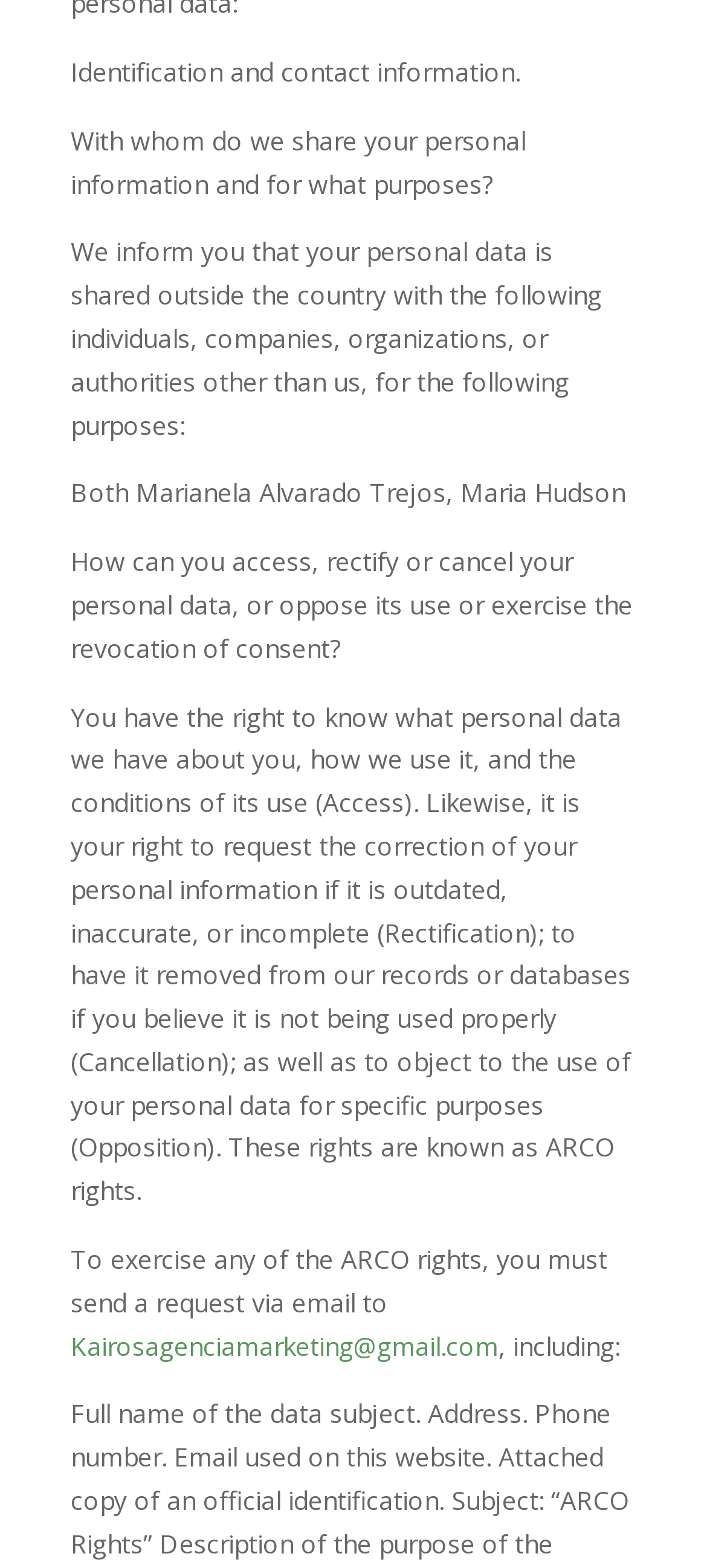What is the purpose of sharing personal information?
Please answer the question with a detailed and comprehensive explanation.

According to the webpage, personal data is shared outside the country with specific individuals, companies, organizations, or authorities for specific purposes, as mentioned in the section 'With whom do we share your personal information and for what purposes?'.